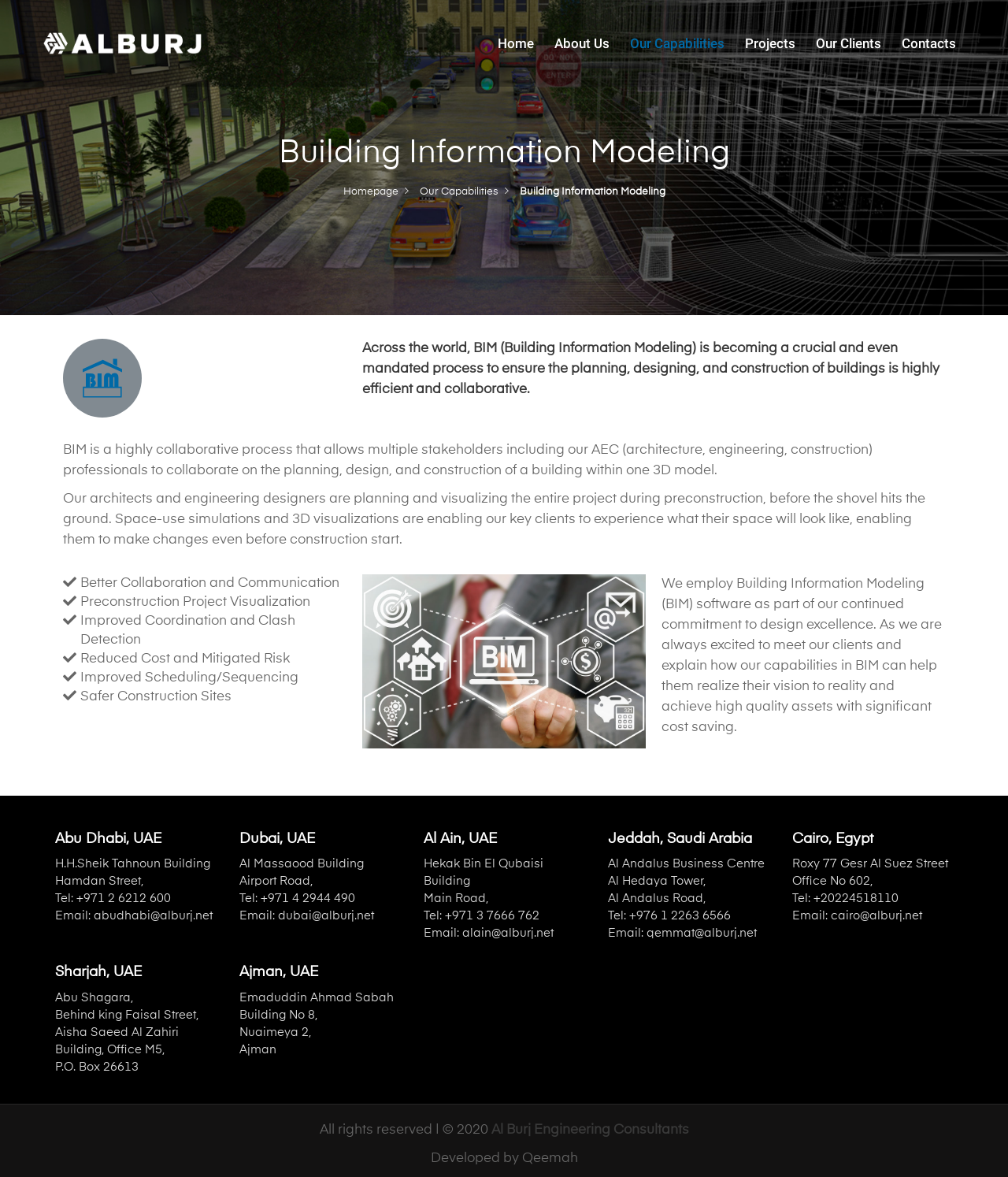Please extract and provide the main headline of the webpage.

Building Information Modeling